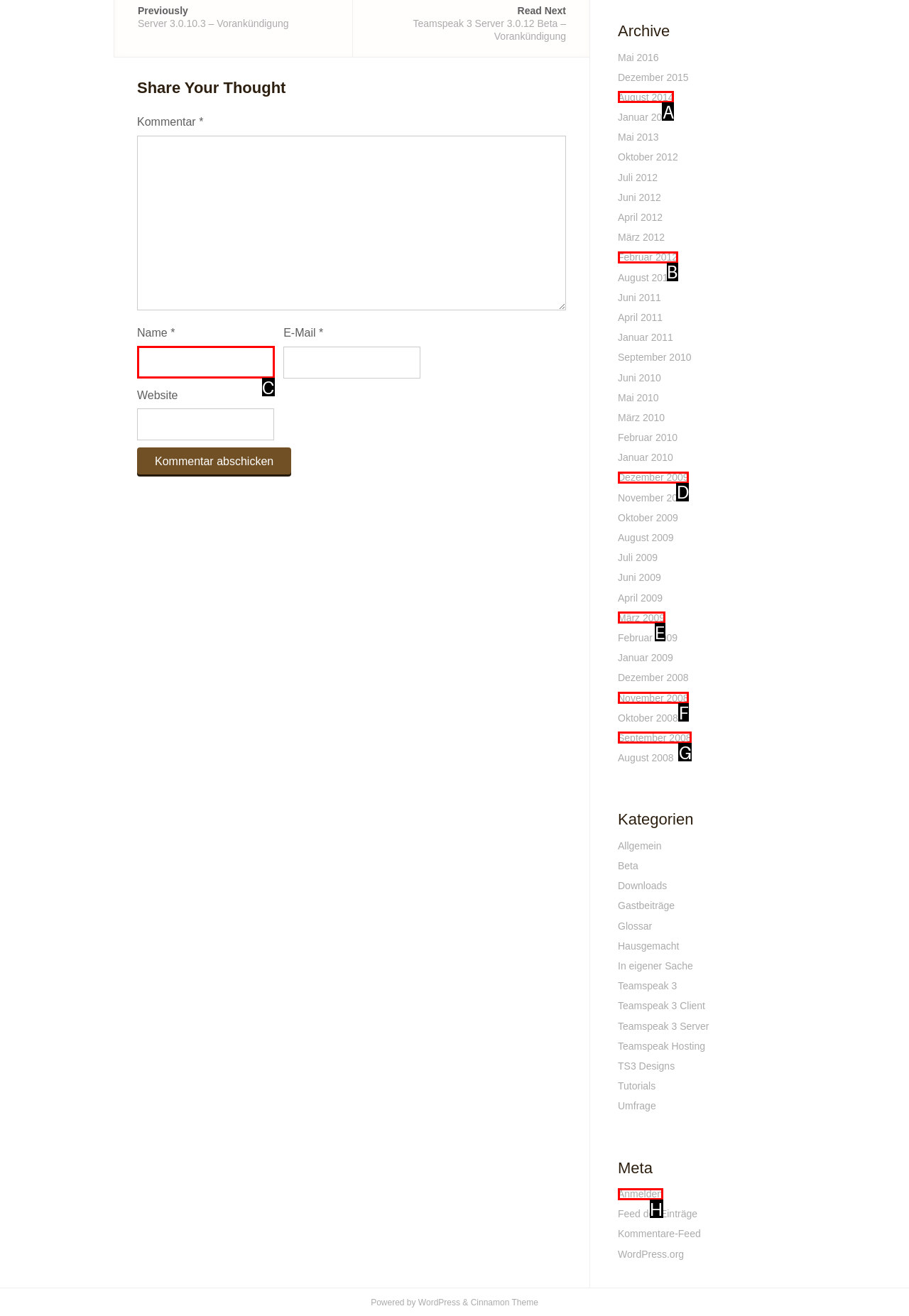Indicate the HTML element to be clicked to accomplish this task: Log in to your account Respond using the letter of the correct option.

H